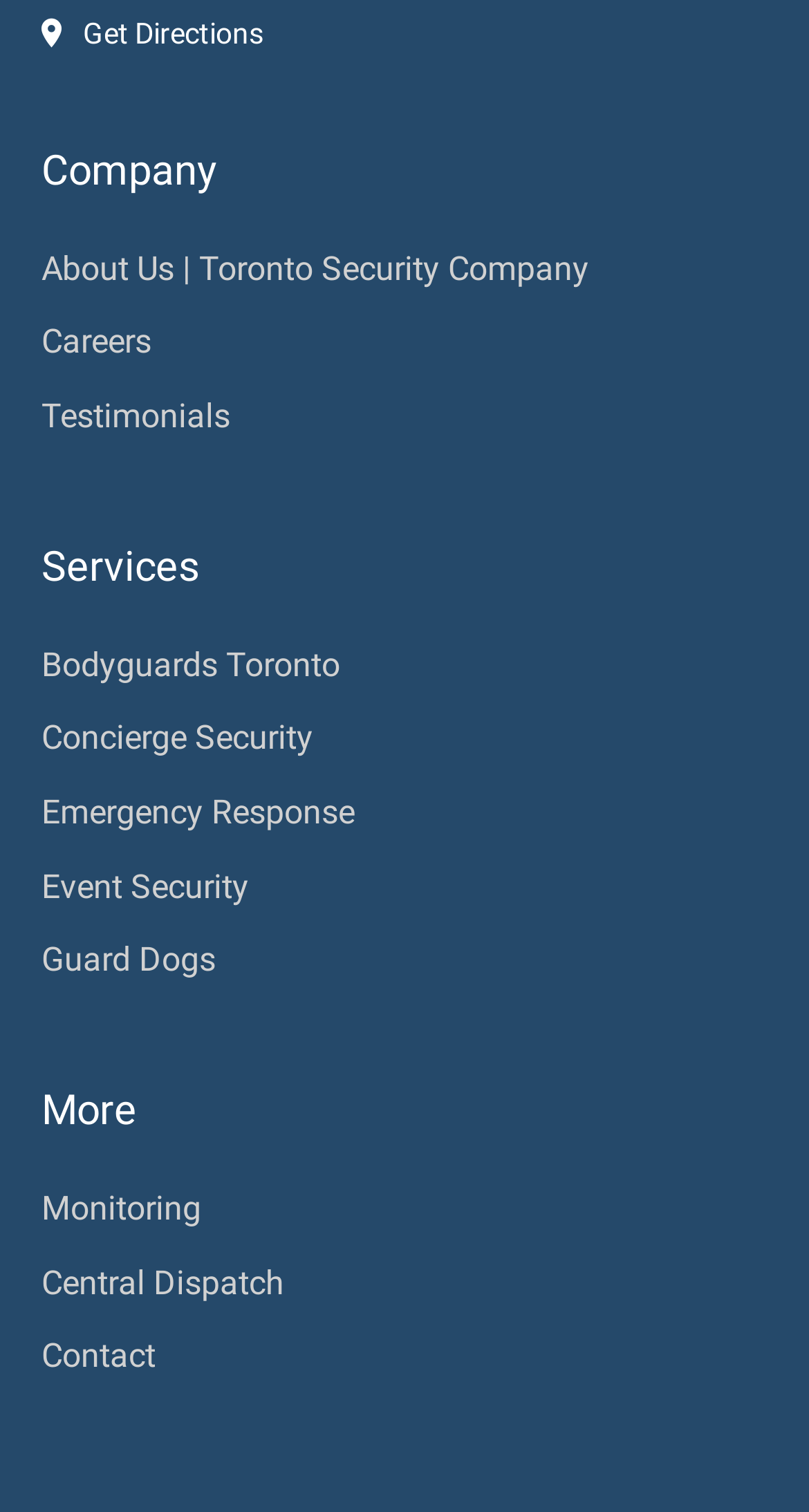Provide a brief response to the question below using one word or phrase:
How many links are under the 'More' heading?

3